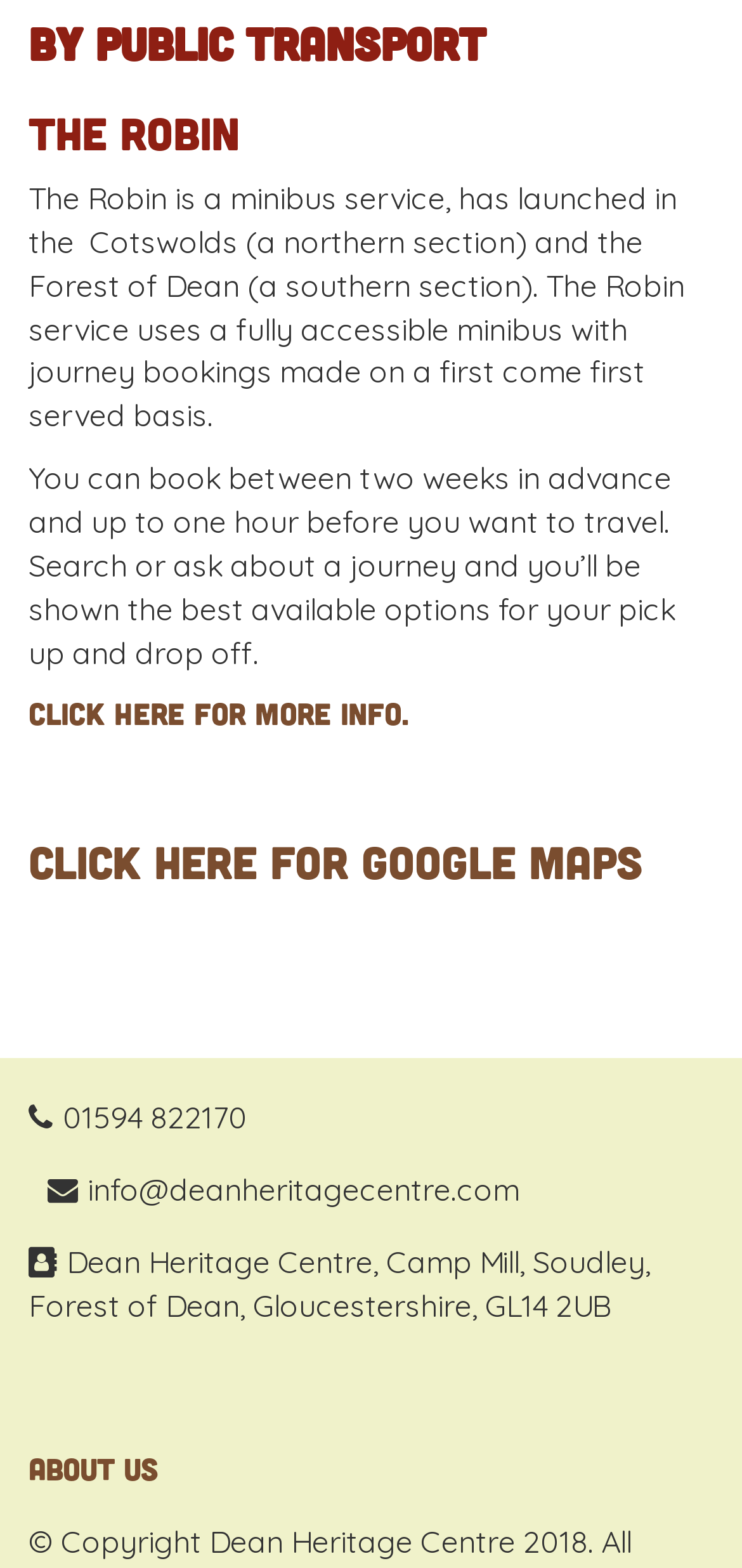Provide the bounding box coordinates of the UI element that matches the description: "Statistics".

None